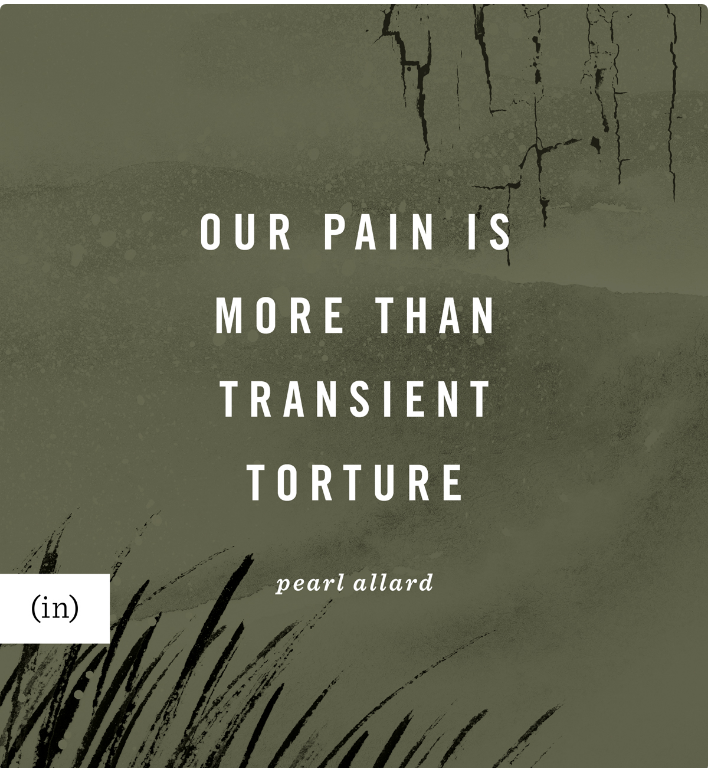Create a detailed narrative that captures the essence of the image.

The image features a poignant and thought-provoking quote presented in bold typography against a muted, textured backdrop. It reads, "OUR PAIN IS MORE THAN TRANSIENT TORTURE," emphasizing the depth and significance of human suffering. Below the main text, in a slightly smaller font, the name "pearl allard" is attributed as the author, hinting at a personal reflection or insight into the nature of pain. This visual design evokes a sense of contemplation, inviting viewers to consider the enduring impact and meaning of their experiences. The overall aesthetic is both striking and contemplative, aligning with the themes of resilience and introspection often explored in personal narratives.